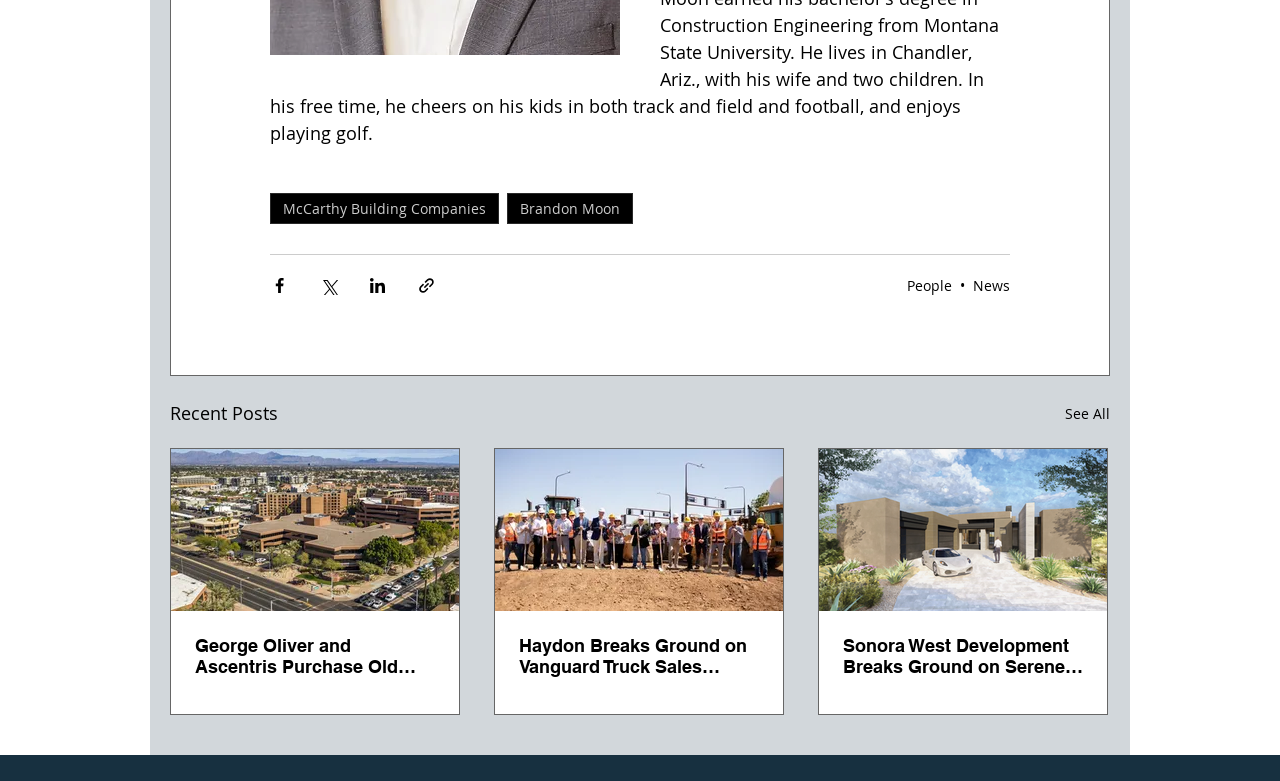For the element described, predict the bounding box coordinates as (top-left x, top-left y, bottom-right x, bottom-right y). All values should be between 0 and 1. Element description: McCarthy Building Companies

[0.211, 0.247, 0.39, 0.287]